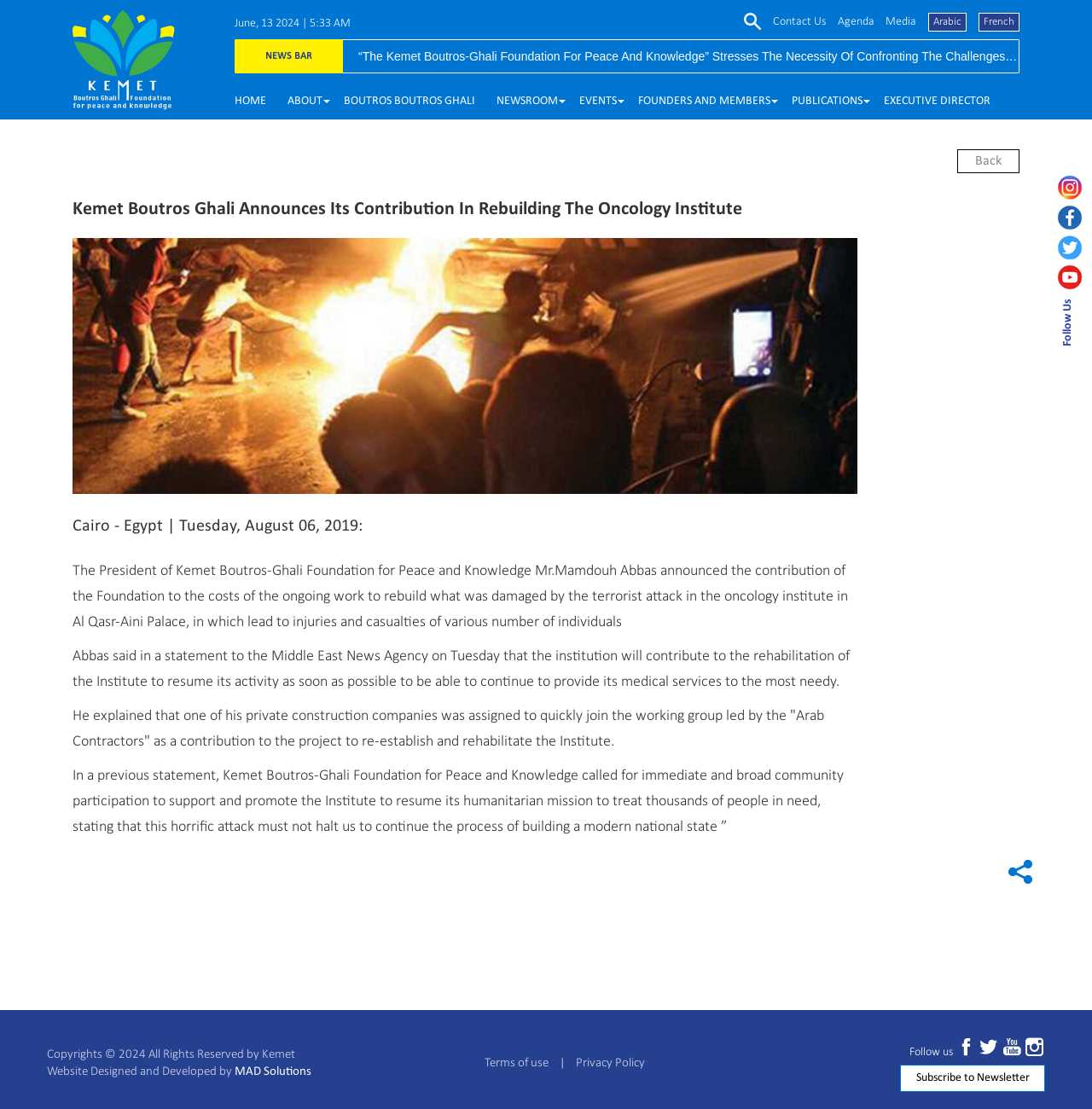Pinpoint the bounding box coordinates of the clickable element needed to complete the instruction: "Click the 'Contact Us' link". The coordinates should be provided as four float numbers between 0 and 1: [left, top, right, bottom].

[0.708, 0.014, 0.756, 0.025]